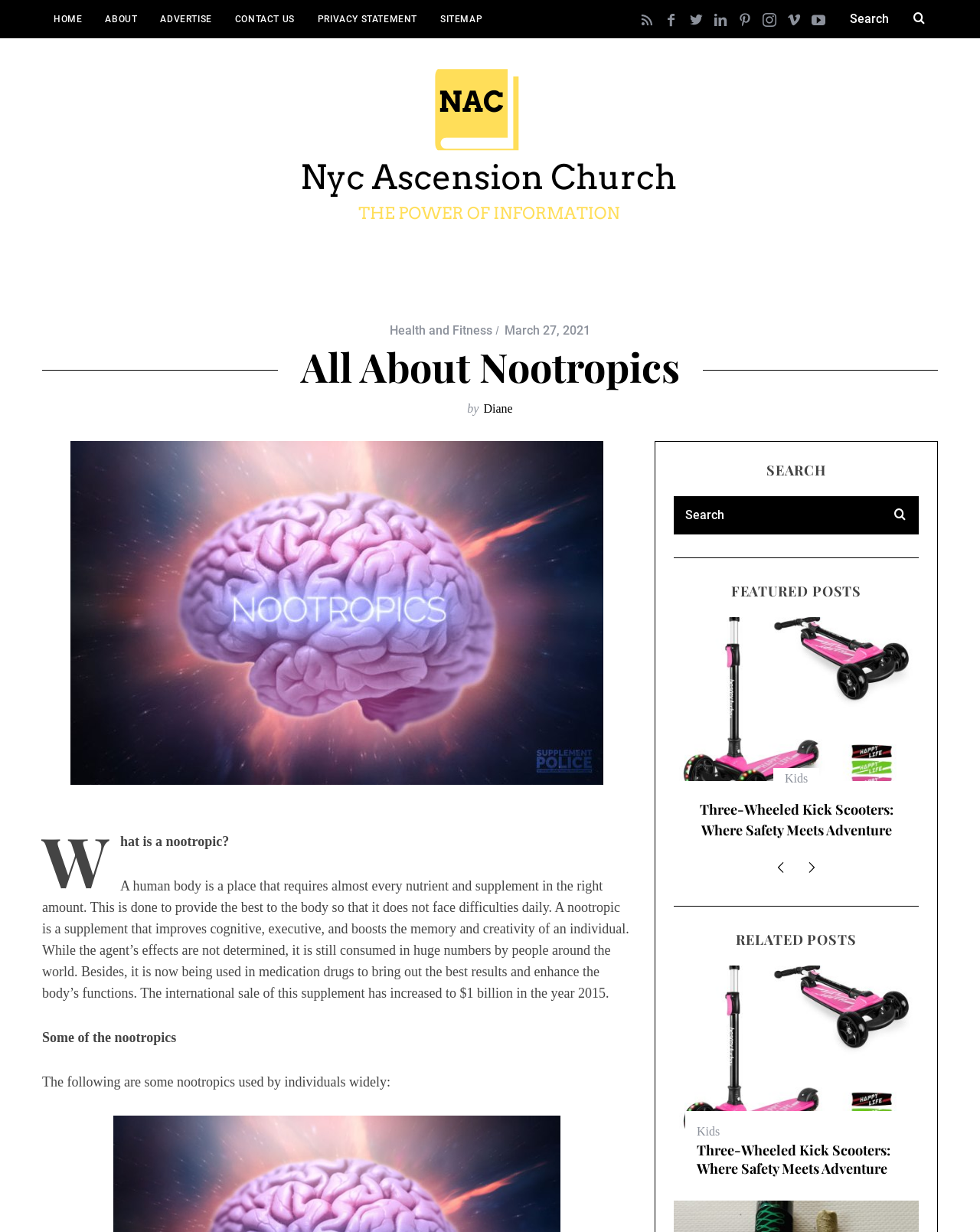Write a detailed summary of the webpage, including text, images, and layout.

This webpage is about nootropics, with a focus on providing information and resources related to the topic. At the top of the page, there is a search bar with a magnifying glass icon and a "Search" label. To the left of the search bar, there are several links to different sections of the website, including "HOME", "ABOUT", "ADVERTISE", "CONTACT US", "PRIVACY STATEMENT", and "SITEMAP".

Below the search bar, there is a large banner with a title "Nyc Ascension Church - The Power of Information" and an image. Underneath the banner, there are several links to different categories, including "ARTS", "GAMING", "HEALTH", "HOME", "NEWS", "RANDOM", "SHOPPING", and "TECH".

The main content of the page is divided into several sections. The first section has a heading "All About Nootropics" and provides a brief introduction to what nootropics are and their benefits. There is also a link to an article by "Diane" and a timestamp indicating when the article was published.

The next section has a heading "What is a nootropic?" and provides a detailed explanation of what nootropics are and how they work. There is also a list of some common nootropics used by individuals.

Below this section, there is a search bar with a heading "SEARCH" and a button with a magnifying glass icon. There is also a section with a heading "FEATURED POSTS" that displays a list of featured articles, including "Cbd Igniting Excellence: From Beginner to Bonfire in the Art of the Pre-Roll" and "Three-Wheeled Kick Scooters: Where Safety Meets Adventure". Each article has a brief summary and a link to read more.

Finally, there is a section with a heading "RELATED POSTS" that displays a list of related articles, including "Kids" and "Three-Wheeled Kick Scooters: Where Safety Meets Adventure".